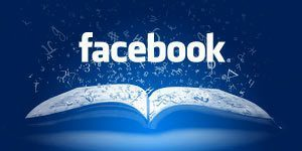Based on the image, provide a detailed response to the question:
What does the open book graphic symbolize?

The caption explains that the open book graphic, which the Facebook logo is positioned at the center of, symbolizes knowledge and information sharing, highlighting the platform's purpose of facilitating the exchange of ideas and stories.